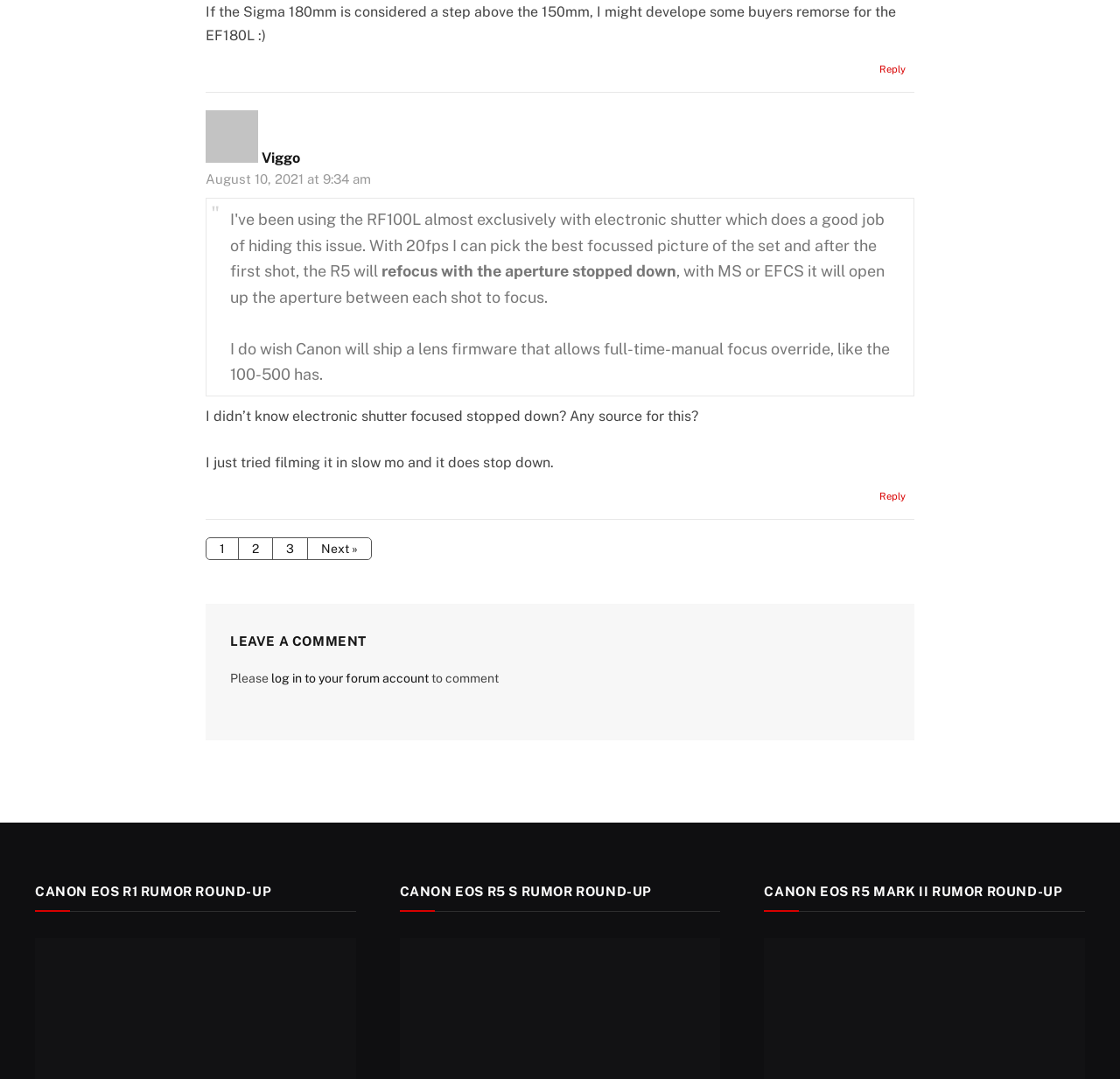Pinpoint the bounding box coordinates of the area that must be clicked to complete this instruction: "Go to page 1".

[0.184, 0.499, 0.212, 0.518]